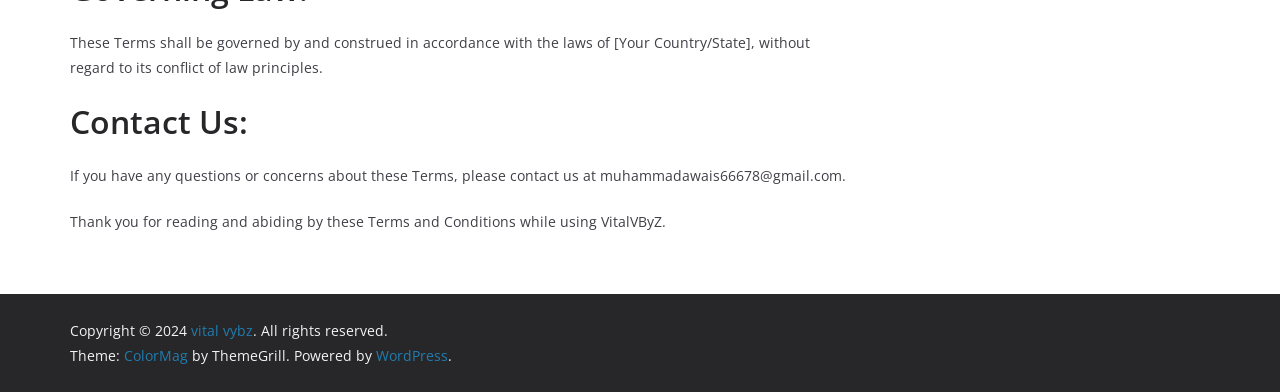Locate the UI element described as follows: "ColorMag". Return the bounding box coordinates as four float numbers between 0 and 1 in the order [left, top, right, bottom].

[0.097, 0.883, 0.147, 0.931]